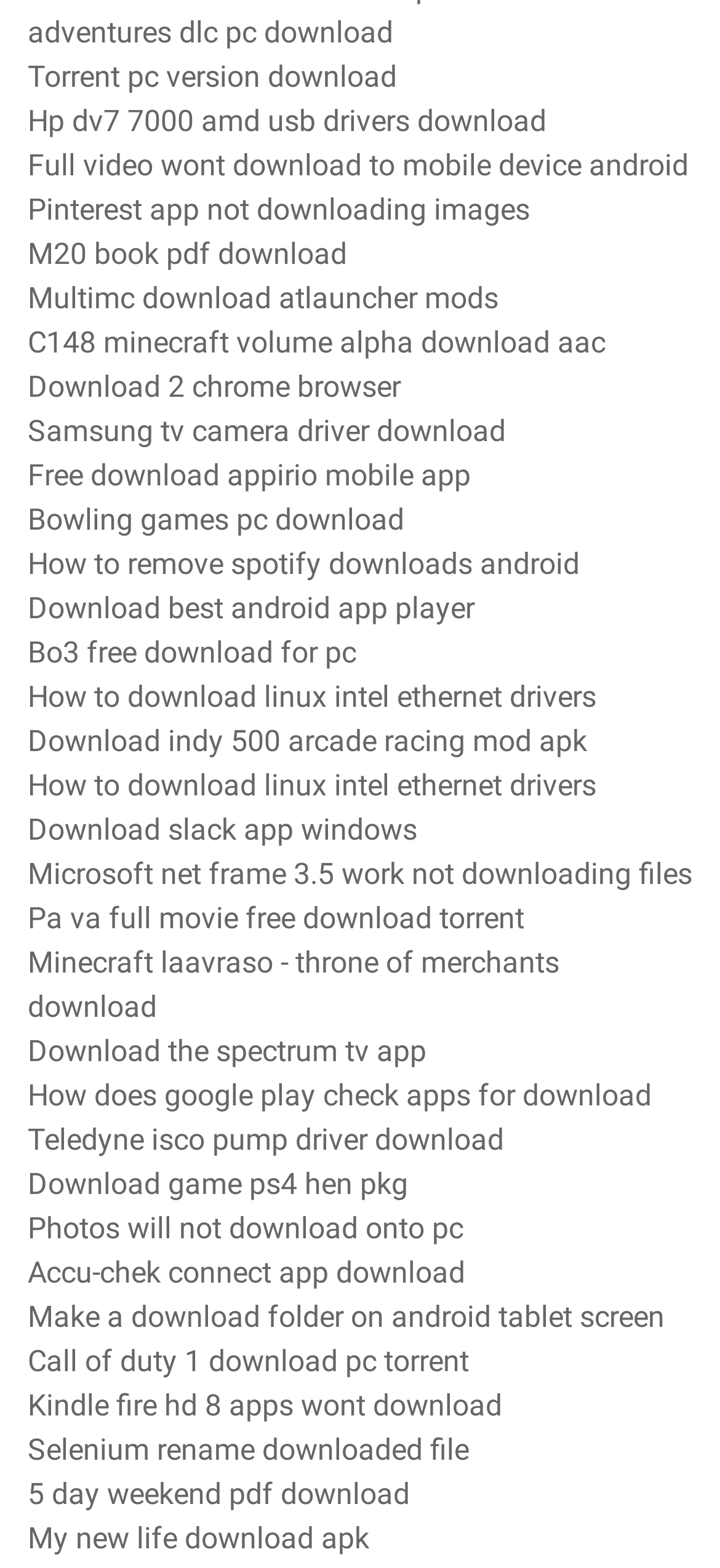Bounding box coordinates are specified in the format (top-left x, top-left y, bottom-right x, bottom-right y). All values are floating point numbers bounded between 0 and 1. Please provide the bounding box coordinate of the region this sentence describes: Teledyne isco pump driver download

[0.038, 0.715, 0.7, 0.737]